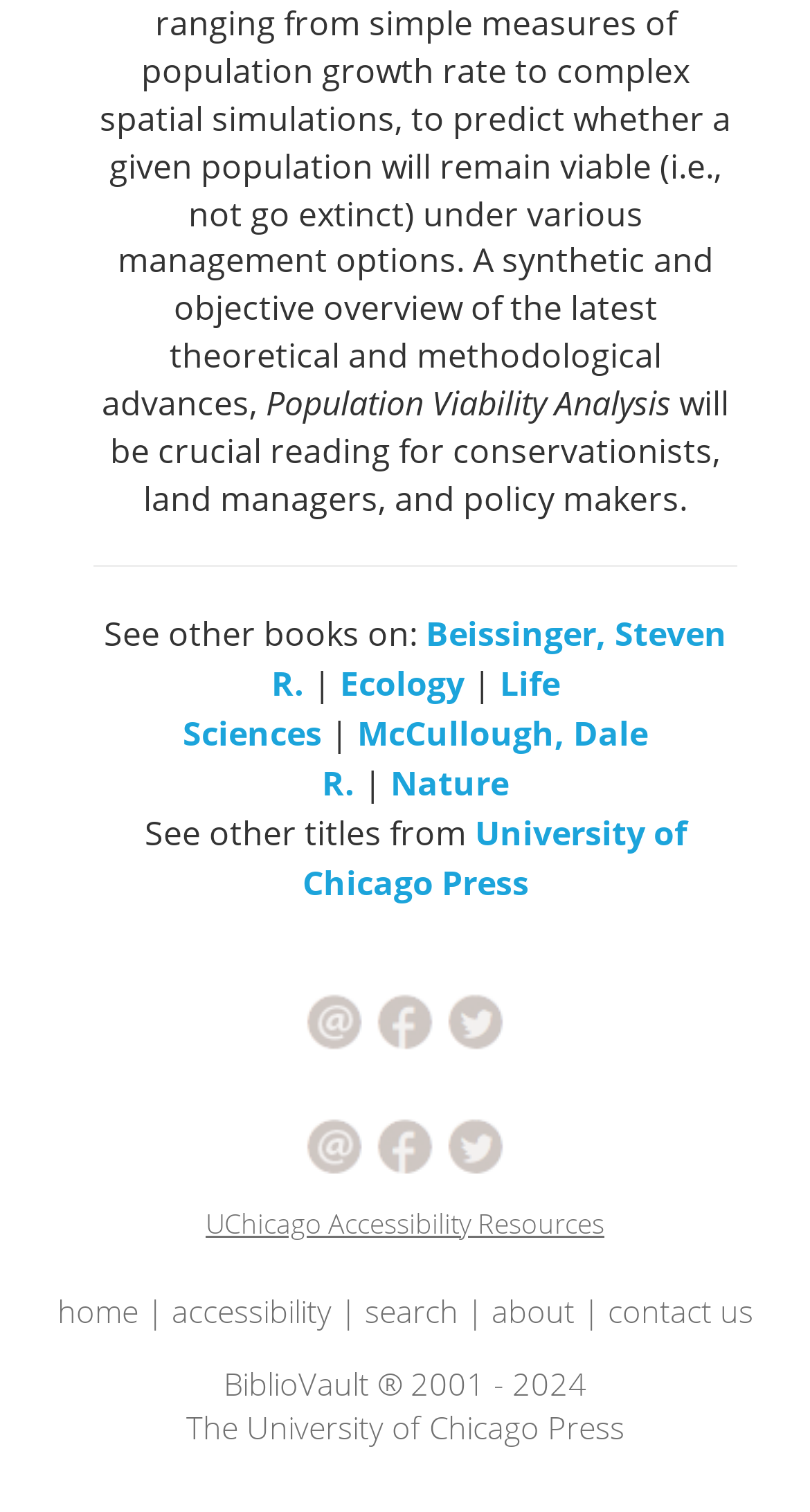Please provide a brief answer to the question using only one word or phrase: 
Who is the author of the book?

Beissinger, Steven R.